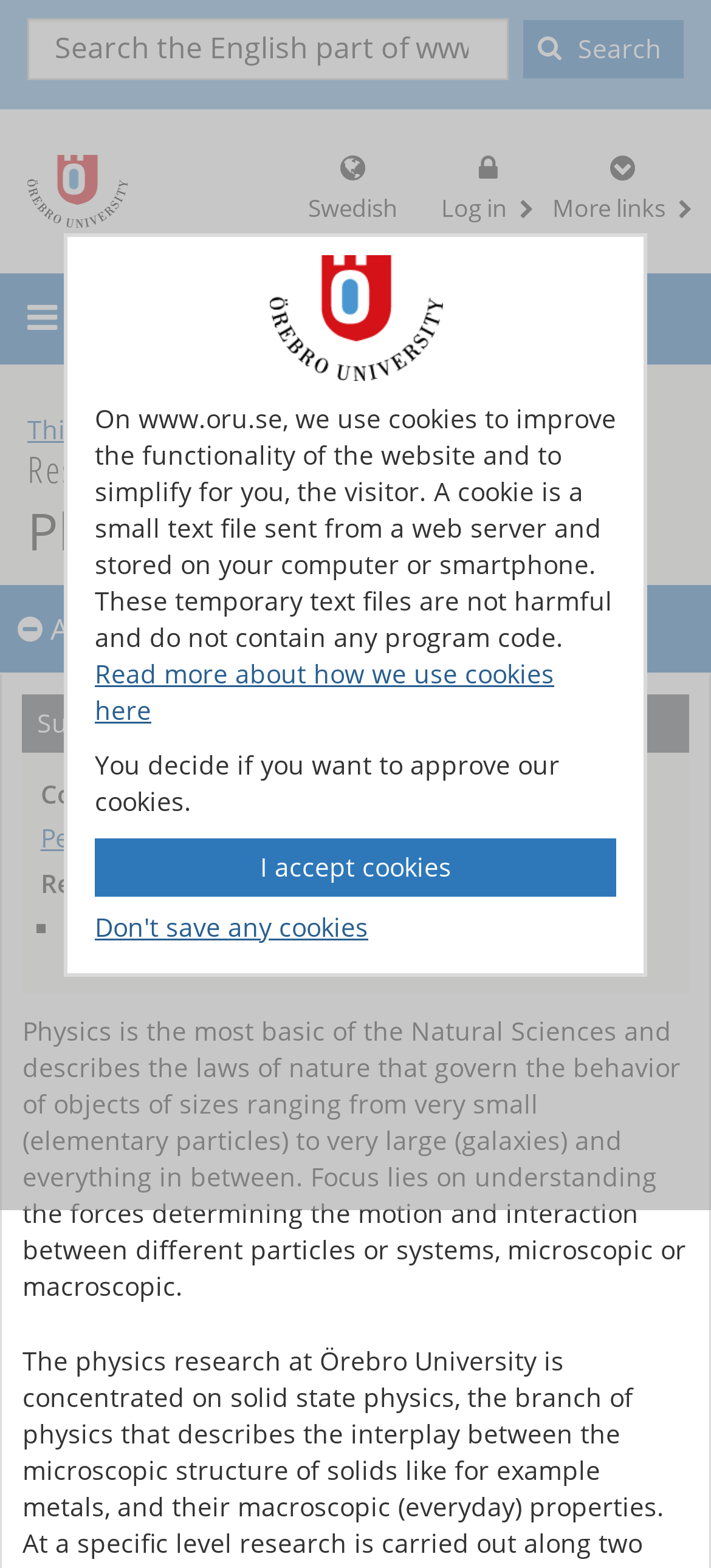Find the bounding box coordinates of the area that needs to be clicked in order to achieve the following instruction: "View the research domains". The coordinates should be specified as four float numbers between 0 and 1, i.e., [left, top, right, bottom].

[0.057, 0.555, 0.943, 0.572]